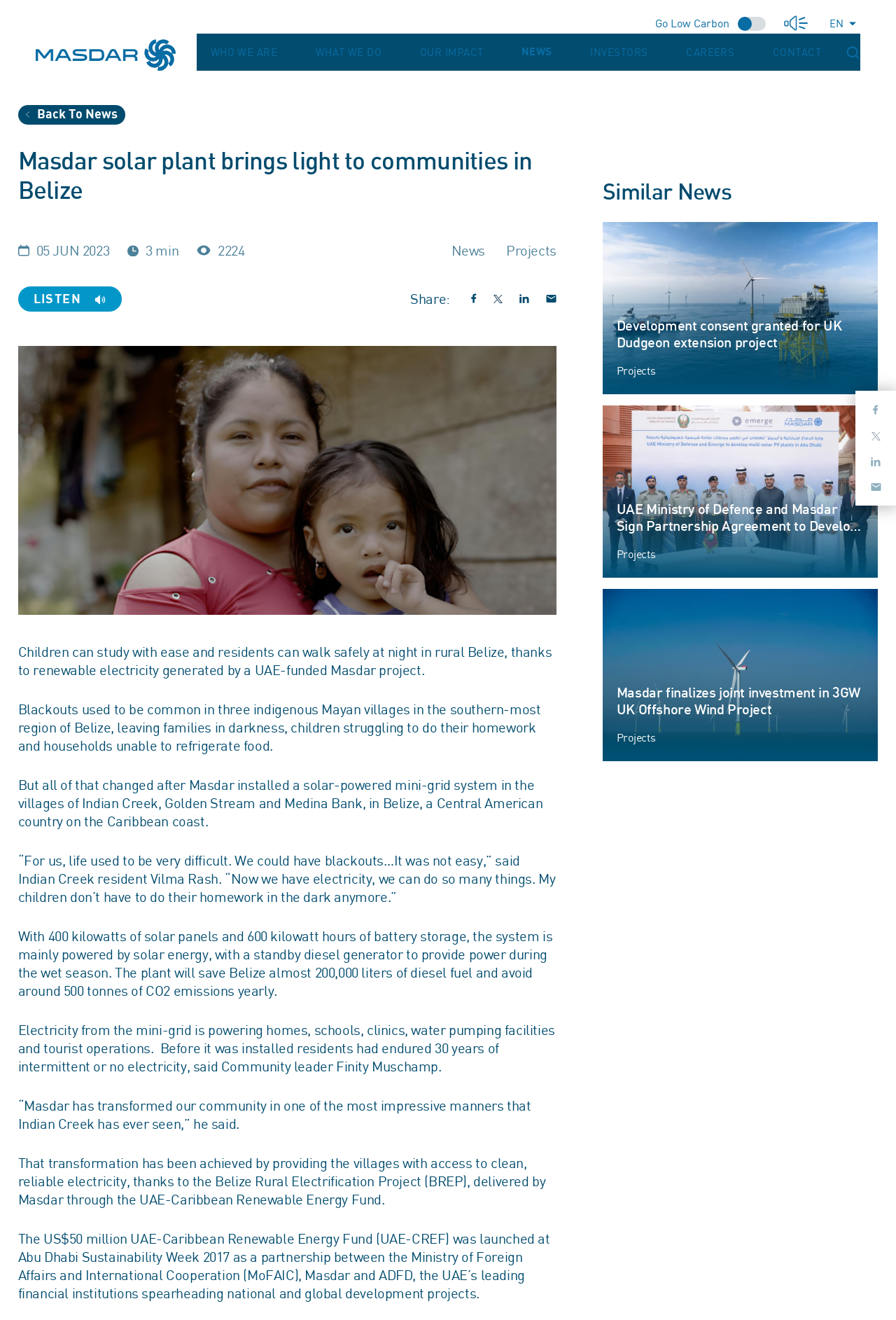Find the bounding box coordinates of the clickable area that will achieve the following instruction: "Click on the 'Back To News' link".

[0.02, 0.08, 0.14, 0.094]